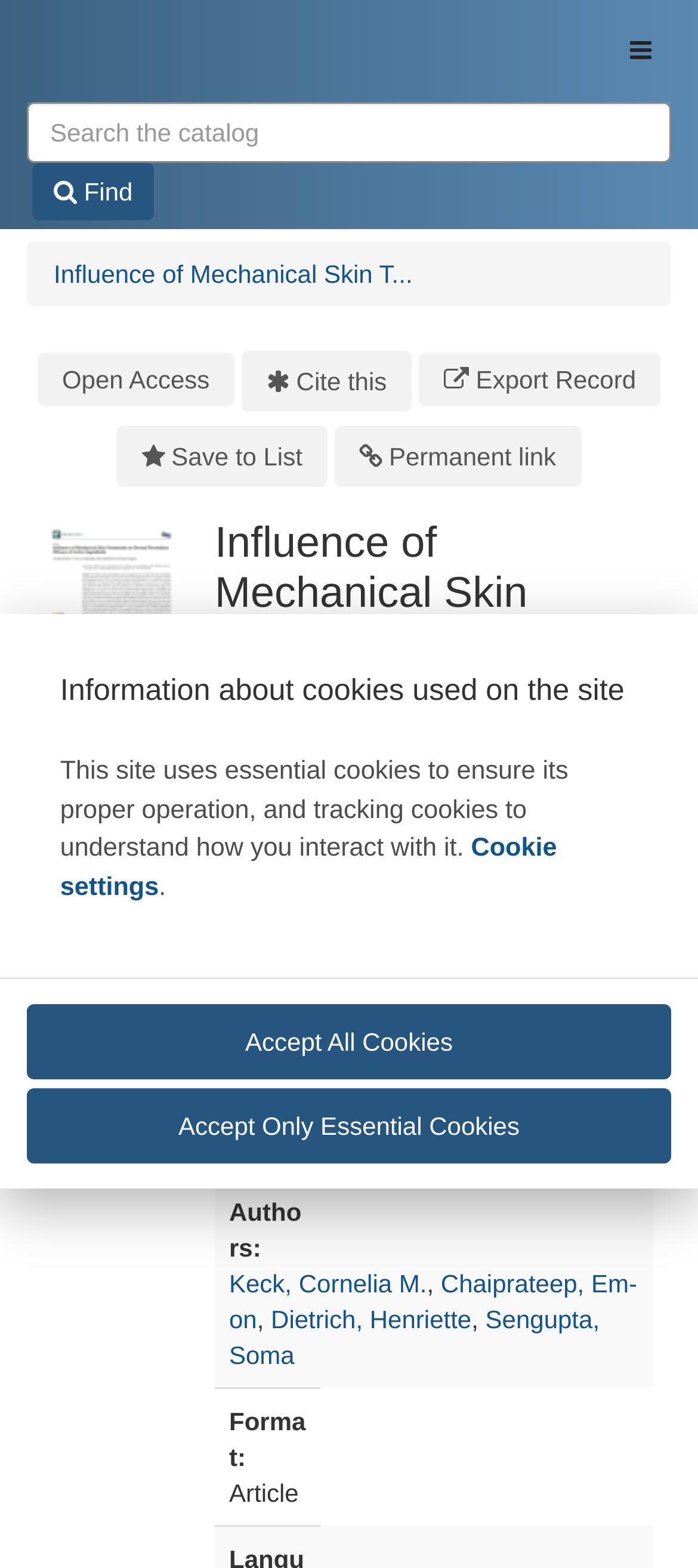Provide the bounding box coordinates for the UI element described in this sentence: "Find". The coordinates should be four float values between 0 and 1, i.e., [left, top, right, bottom].

[0.046, 0.104, 0.221, 0.14]